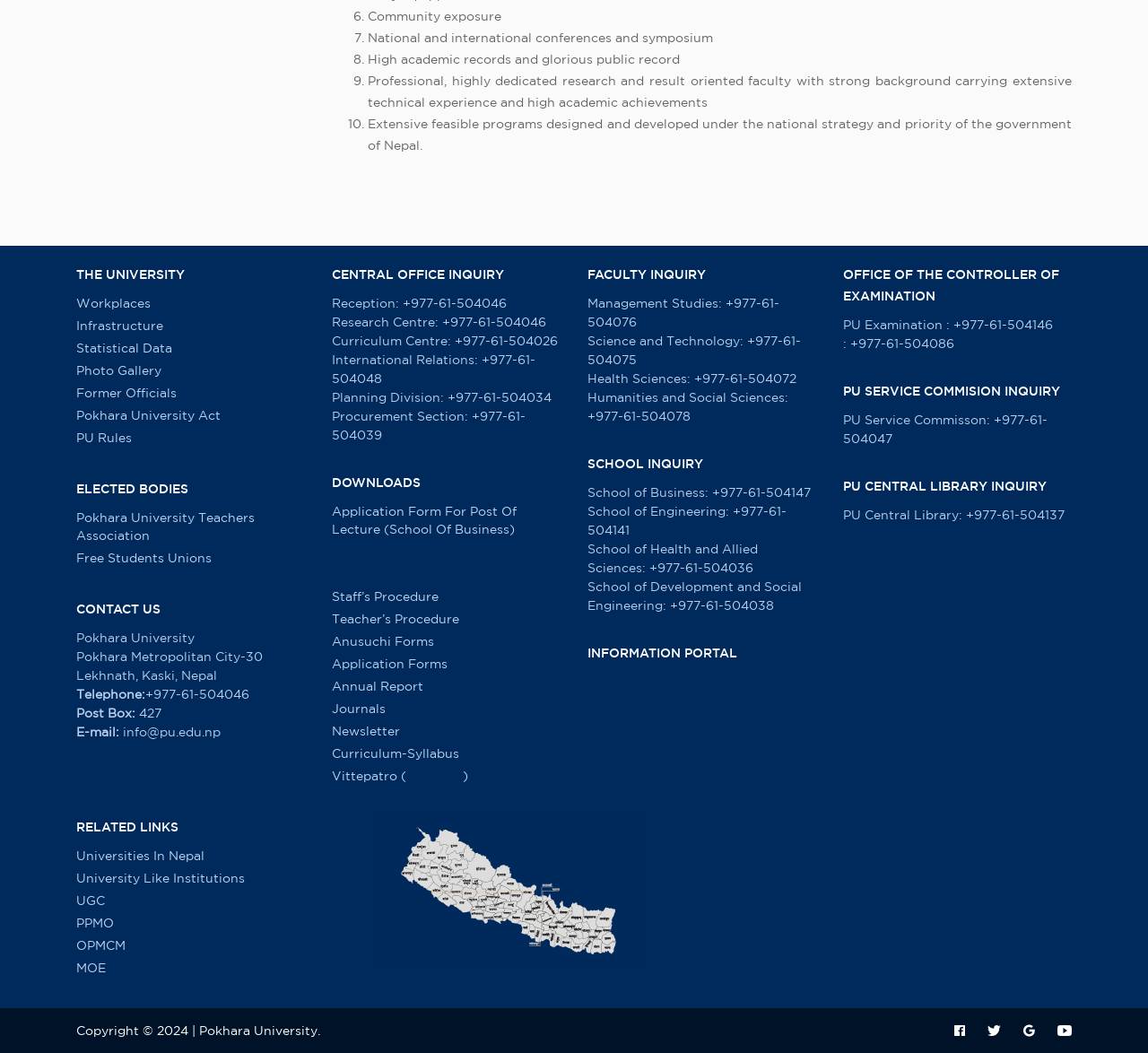Answer with a single word or phrase: 
What is the faculty with phone number +977-61-504076?

Management Studies